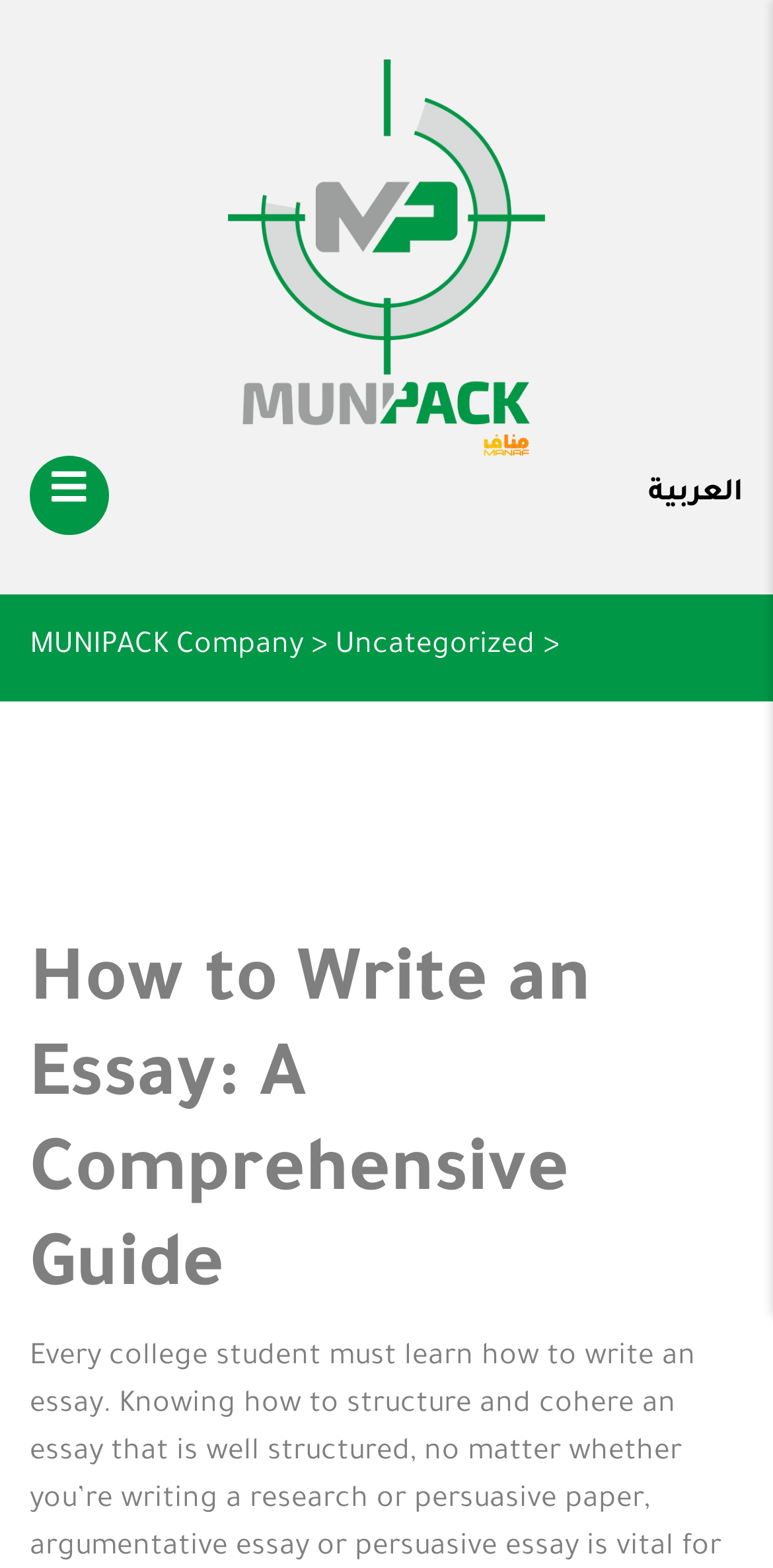Answer the question using only a single word or phrase: 
What is the category of the article?

Uncategorized